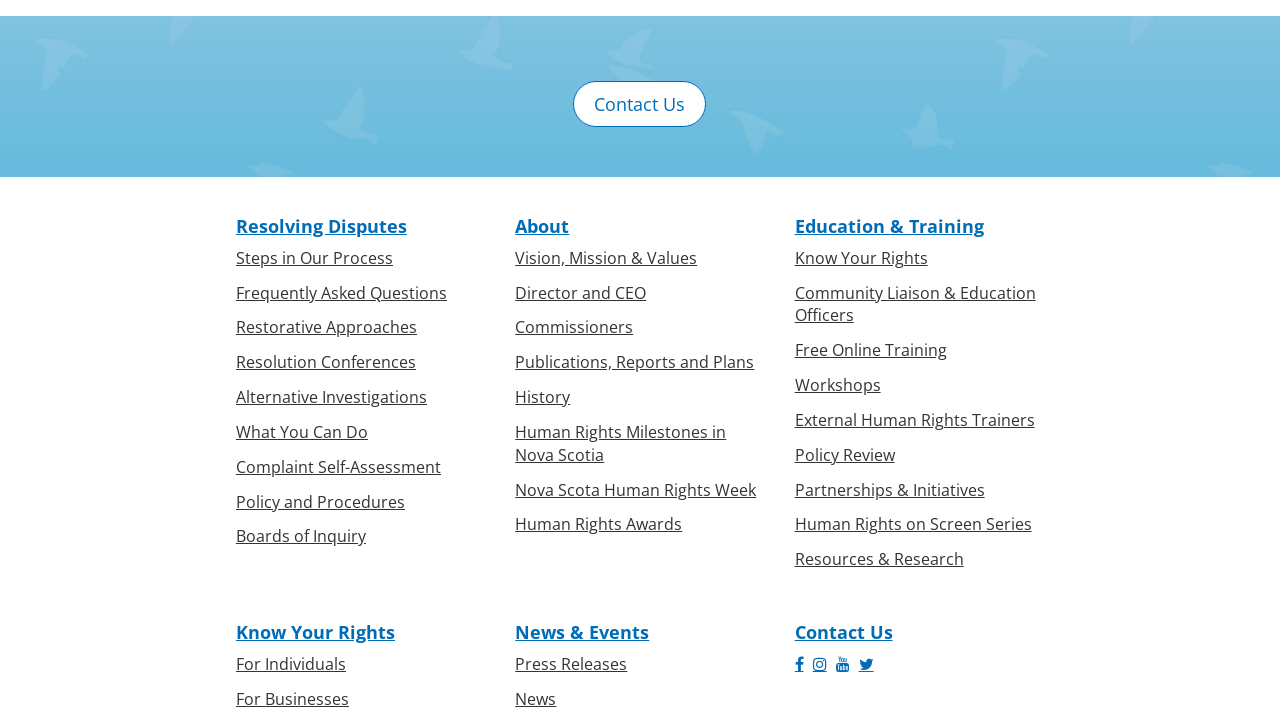Can you give a comprehensive explanation to the question given the content of the image?
What social media platforms are linked on the webpage?

At the bottom of the webpage, I can see links to social media platforms represented by icons. The icons correspond to Facebook, Twitter, LinkedIn, and Instagram, suggesting that these social media platforms are linked on the webpage.